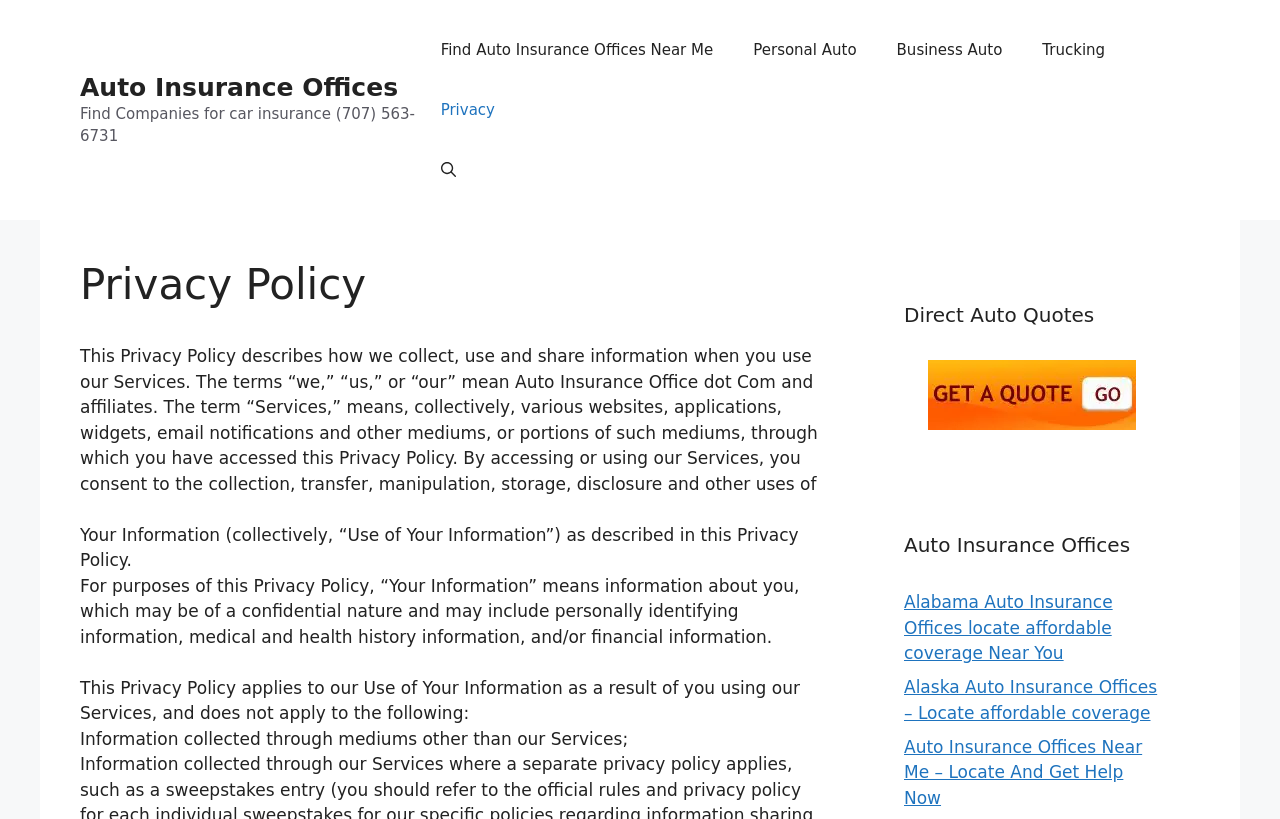Please locate the bounding box coordinates for the element that should be clicked to achieve the following instruction: "Click on 'Alabama Auto Insurance Offices locate affordable coverage Near You'". Ensure the coordinates are given as four float numbers between 0 and 1, i.e., [left, top, right, bottom].

[0.706, 0.723, 0.869, 0.81]